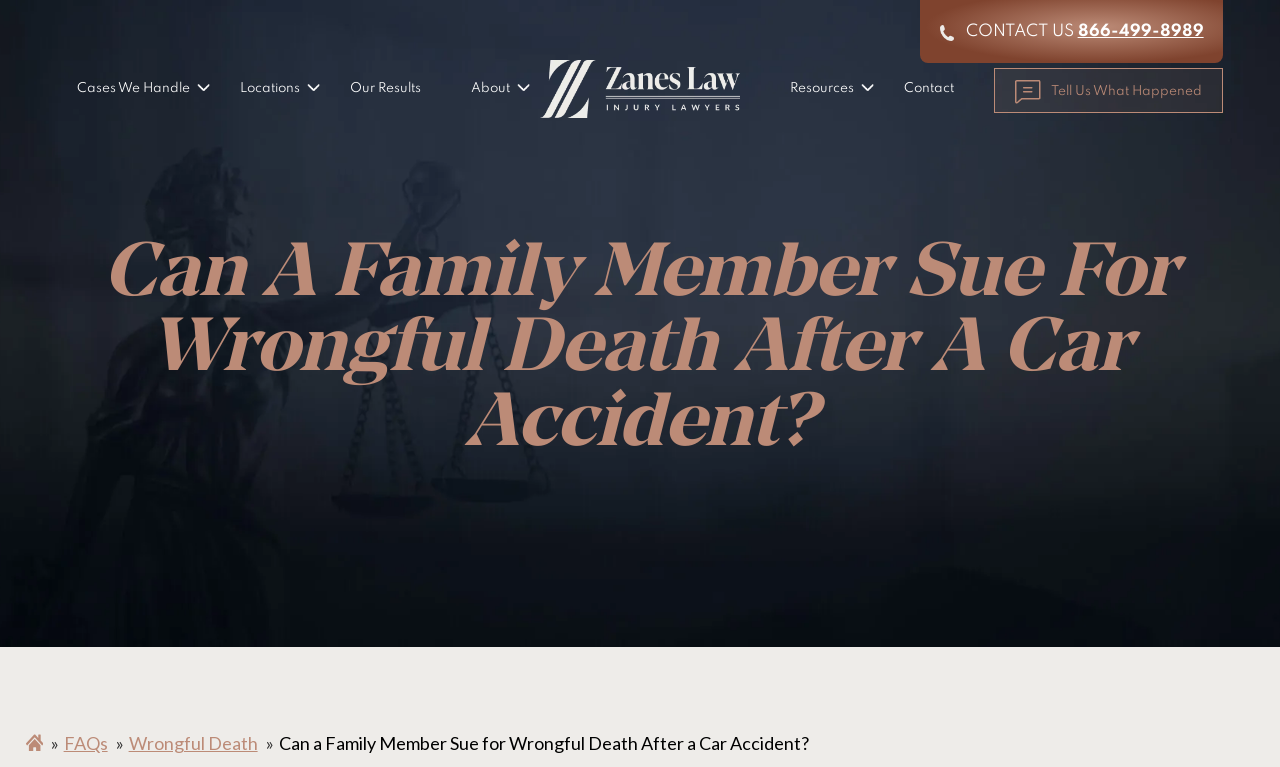Please specify the bounding box coordinates of the region to click in order to perform the following instruction: "Click on the 'What is an eSIM and how does it work?' link".

None